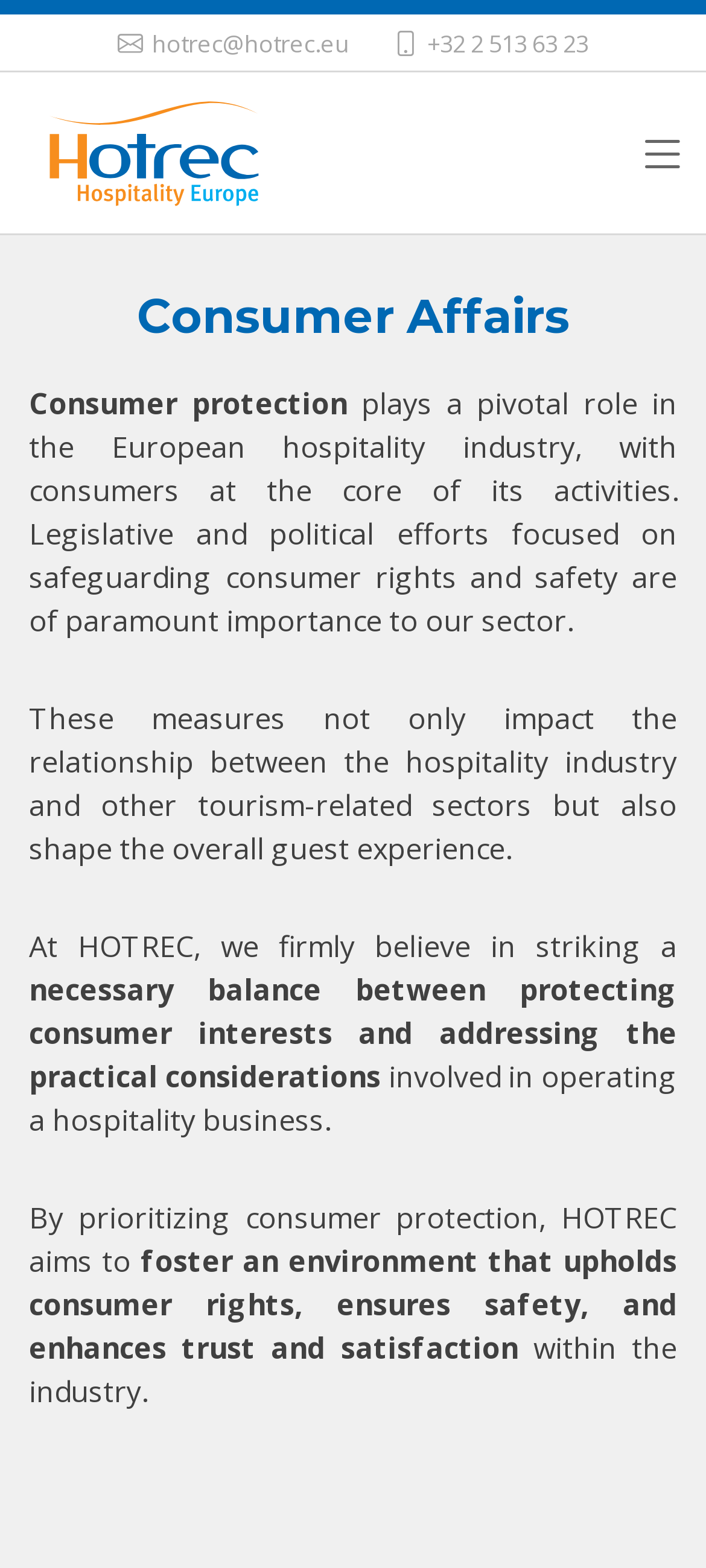What is the phone number on the webpage?
Make sure to answer the question with a detailed and comprehensive explanation.

I found the phone number by looking at the StaticText element with the OCR text '+32 2 513 63 23' and bounding box coordinates [0.605, 0.017, 0.833, 0.037].